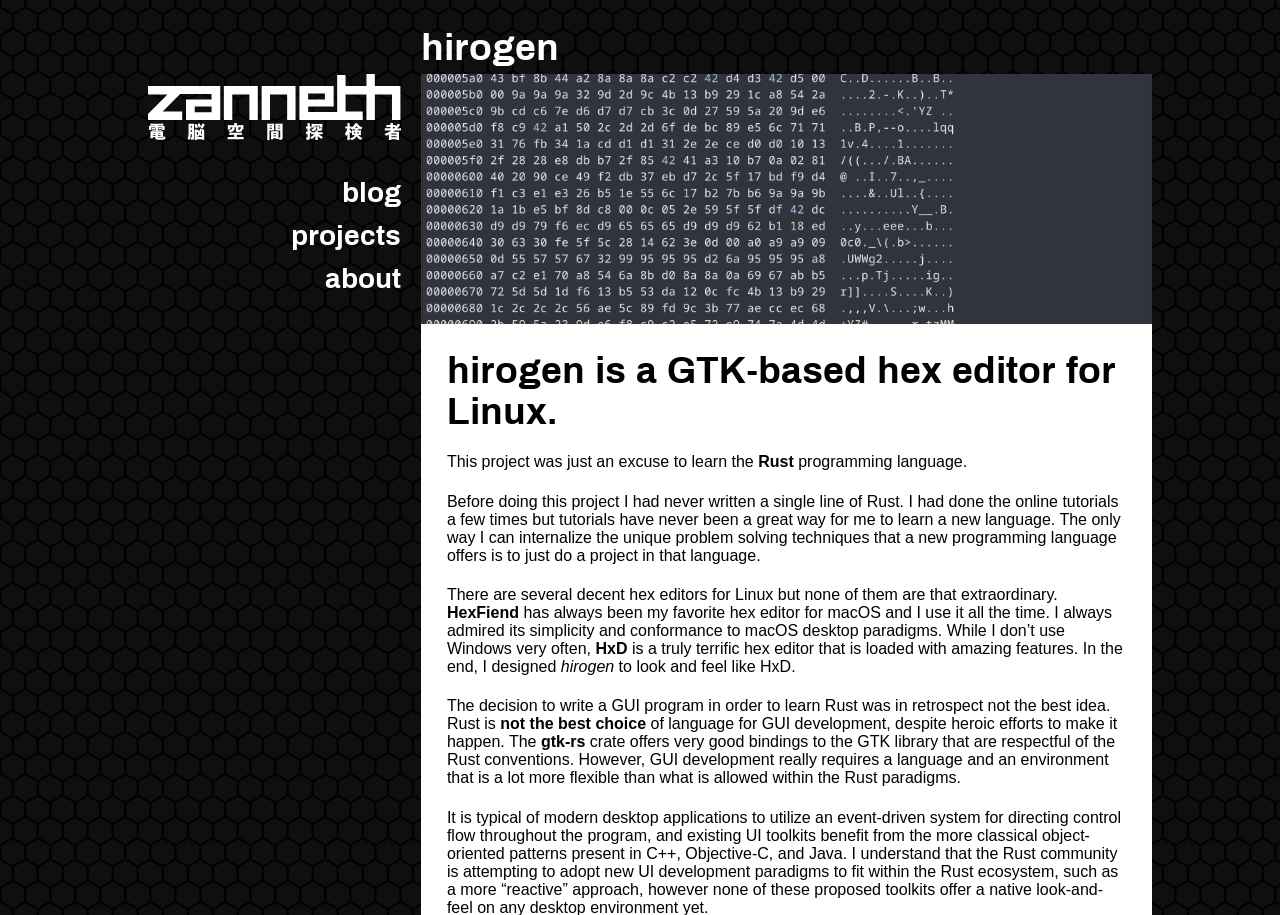Answer the question in one word or a short phrase:
What is the author's favorite hex editor for macOS?

HexFiend